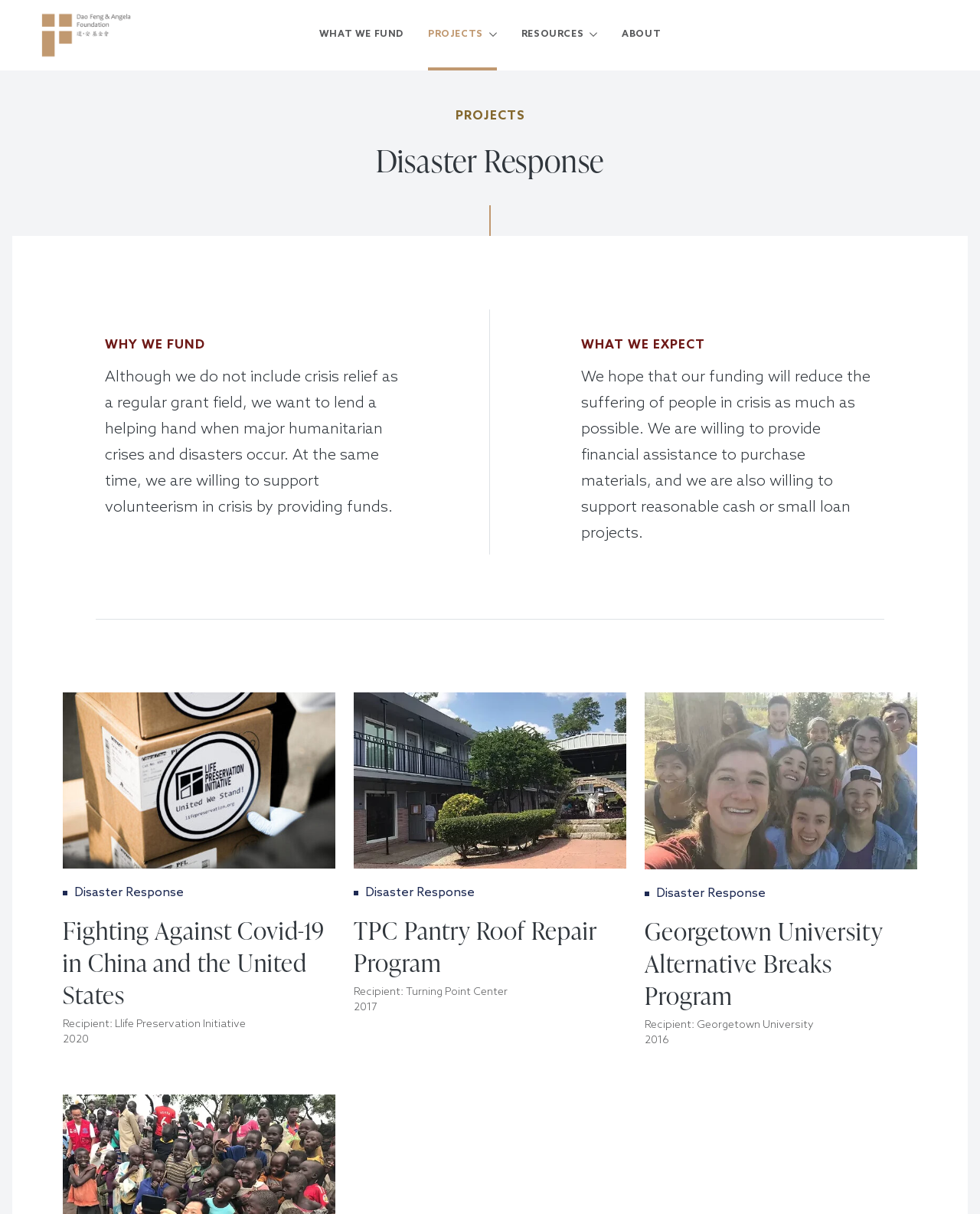What is the purpose of the funding?
Relying on the image, give a concise answer in one word or a brief phrase.

Reduce suffering